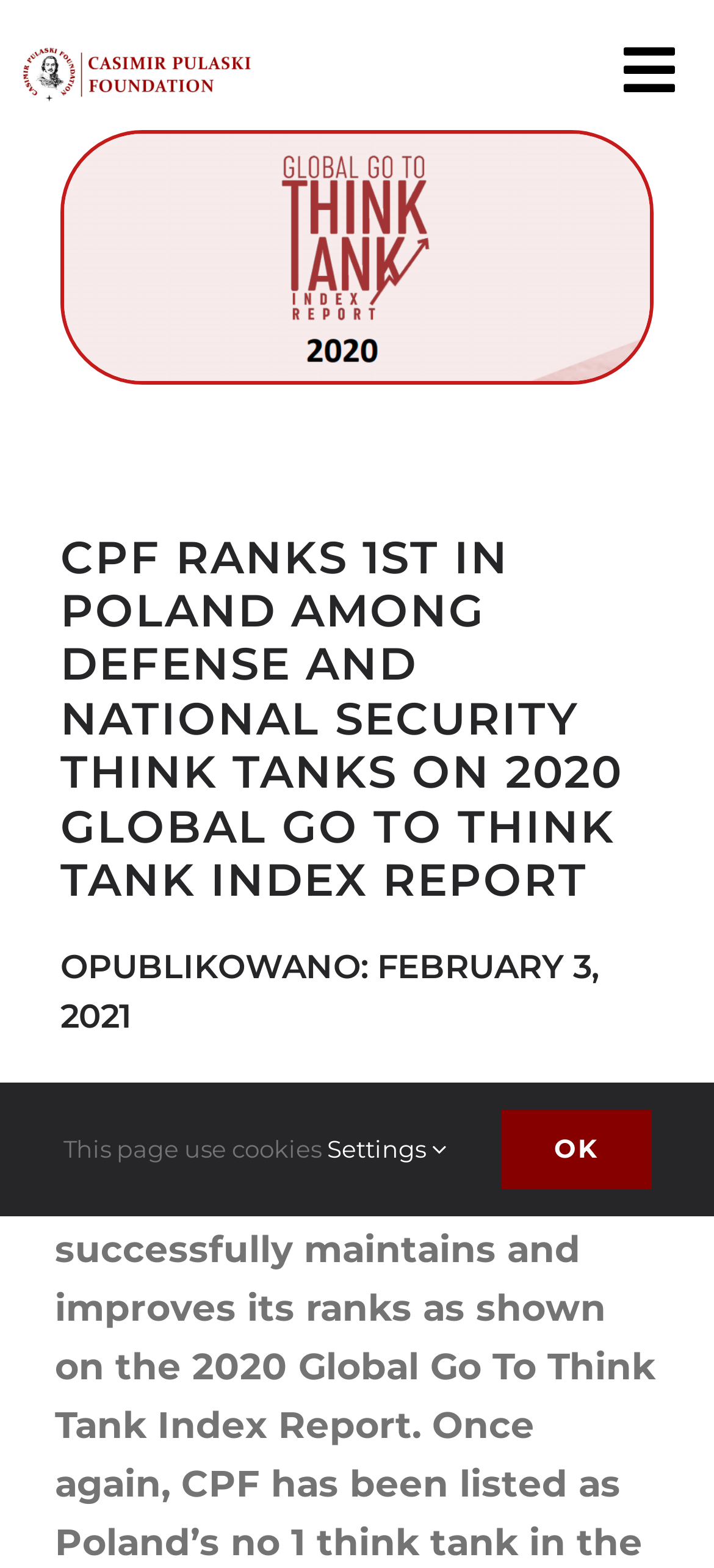Locate the bounding box coordinates of the clickable region to complete the following instruction: "Search for something."

[0.062, 0.603, 0.938, 0.673]